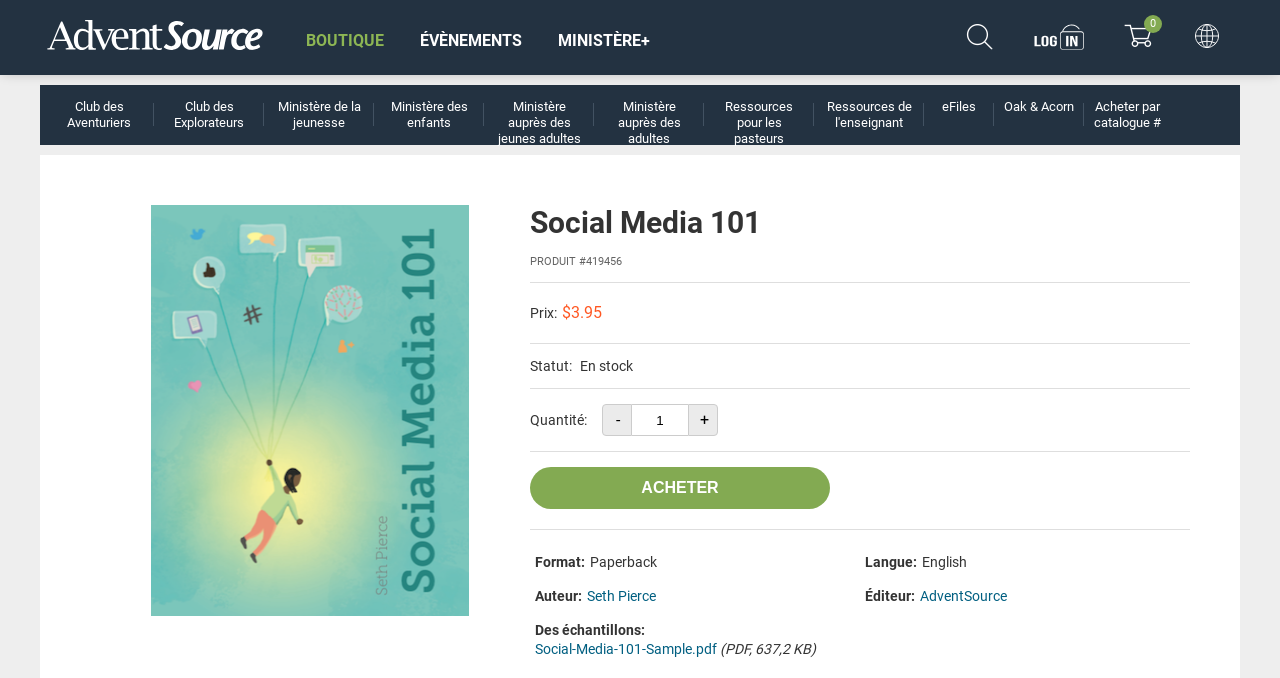Please determine the bounding box coordinates of the element to click on in order to accomplish the following task: "Download the sample". Ensure the coordinates are four float numbers ranging from 0 to 1, i.e., [left, top, right, bottom].

[0.418, 0.945, 0.56, 0.969]